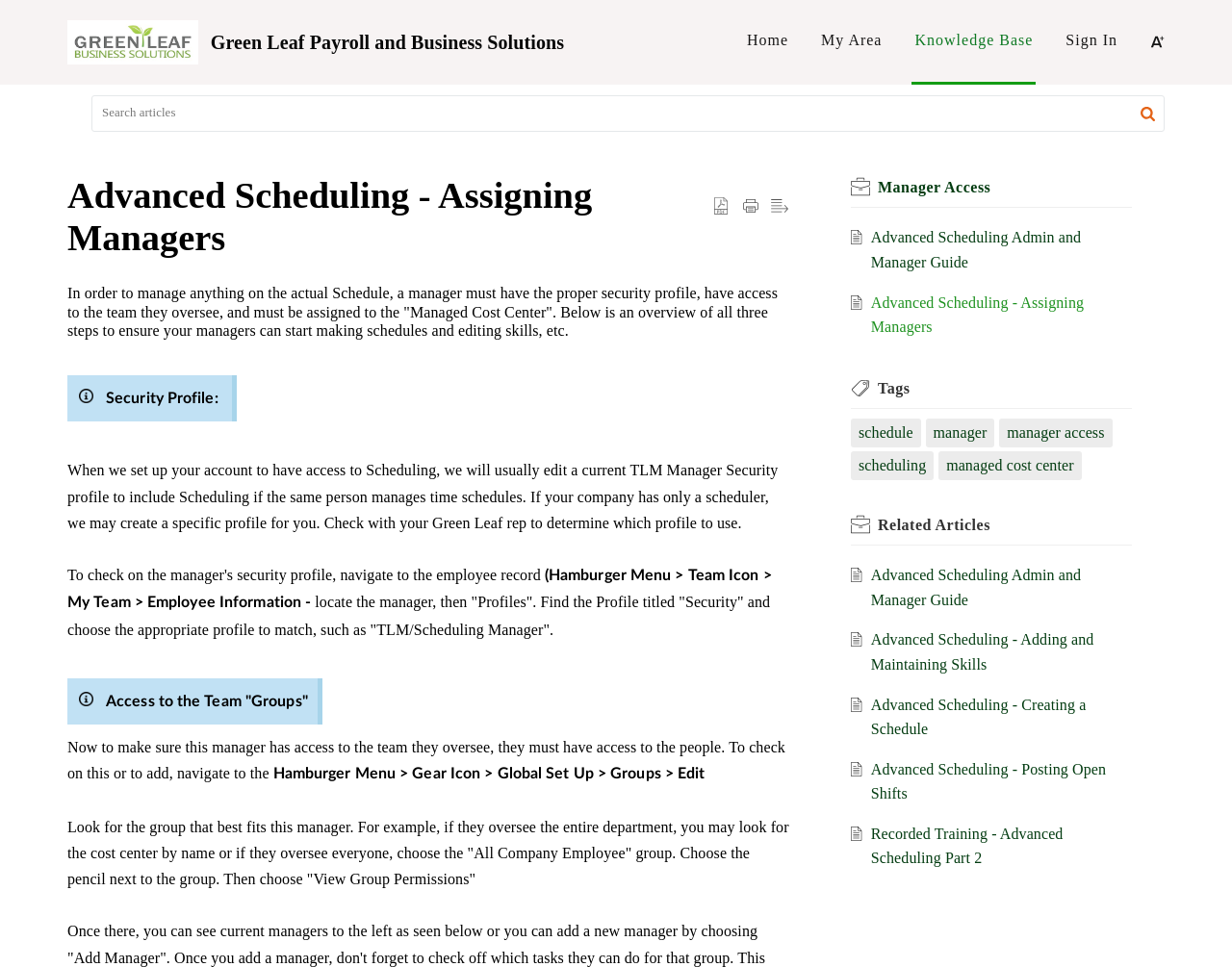Find the bounding box coordinates of the element's region that should be clicked in order to follow the given instruction: "Click on the 'Home' link". The coordinates should consist of four float numbers between 0 and 1, i.e., [left, top, right, bottom].

[0.606, 0.033, 0.64, 0.05]